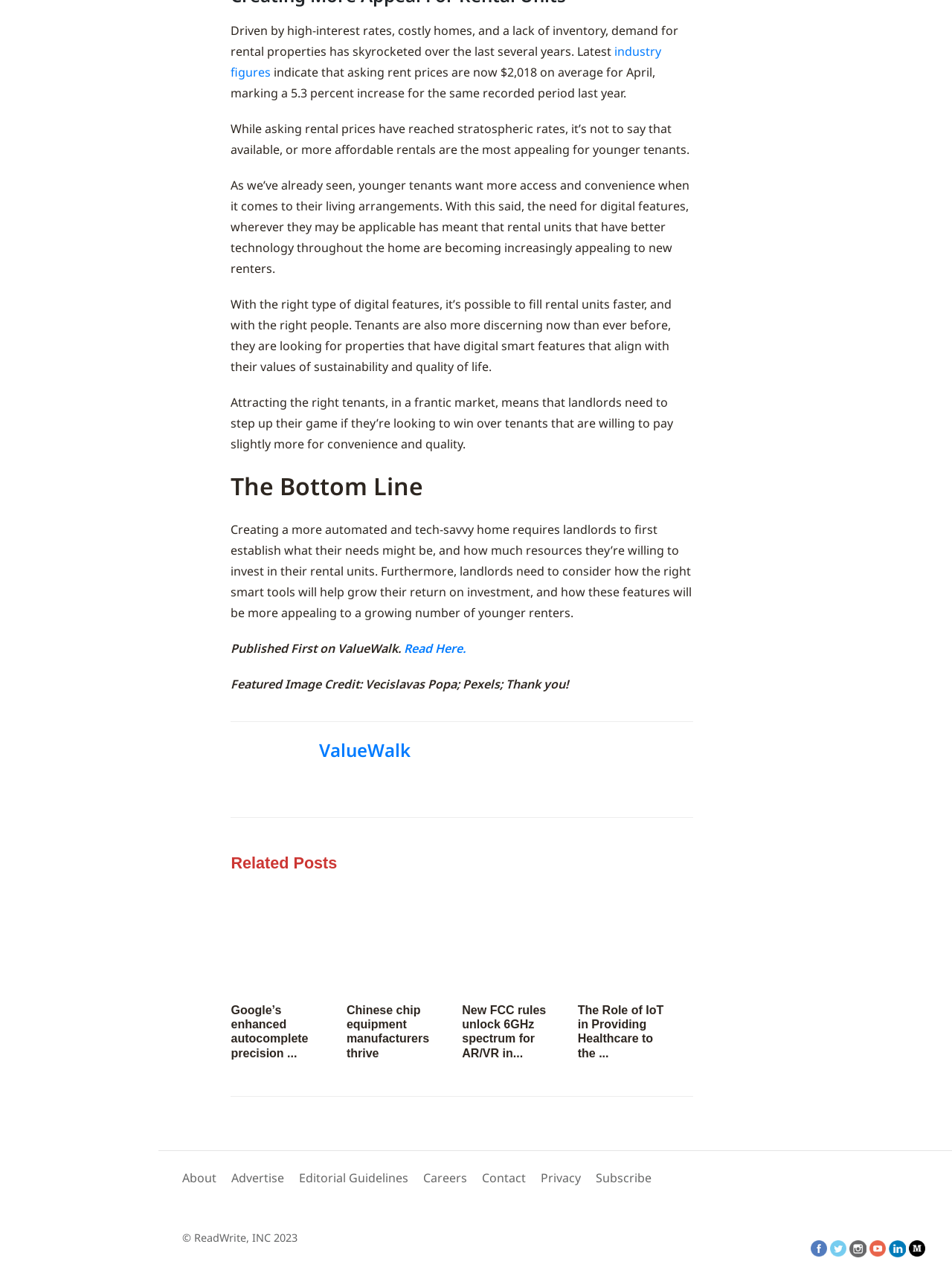Kindly determine the bounding box coordinates for the area that needs to be clicked to execute this instruction: "Learn more about providing healthcare to the aging".

[0.607, 0.79, 0.703, 0.835]